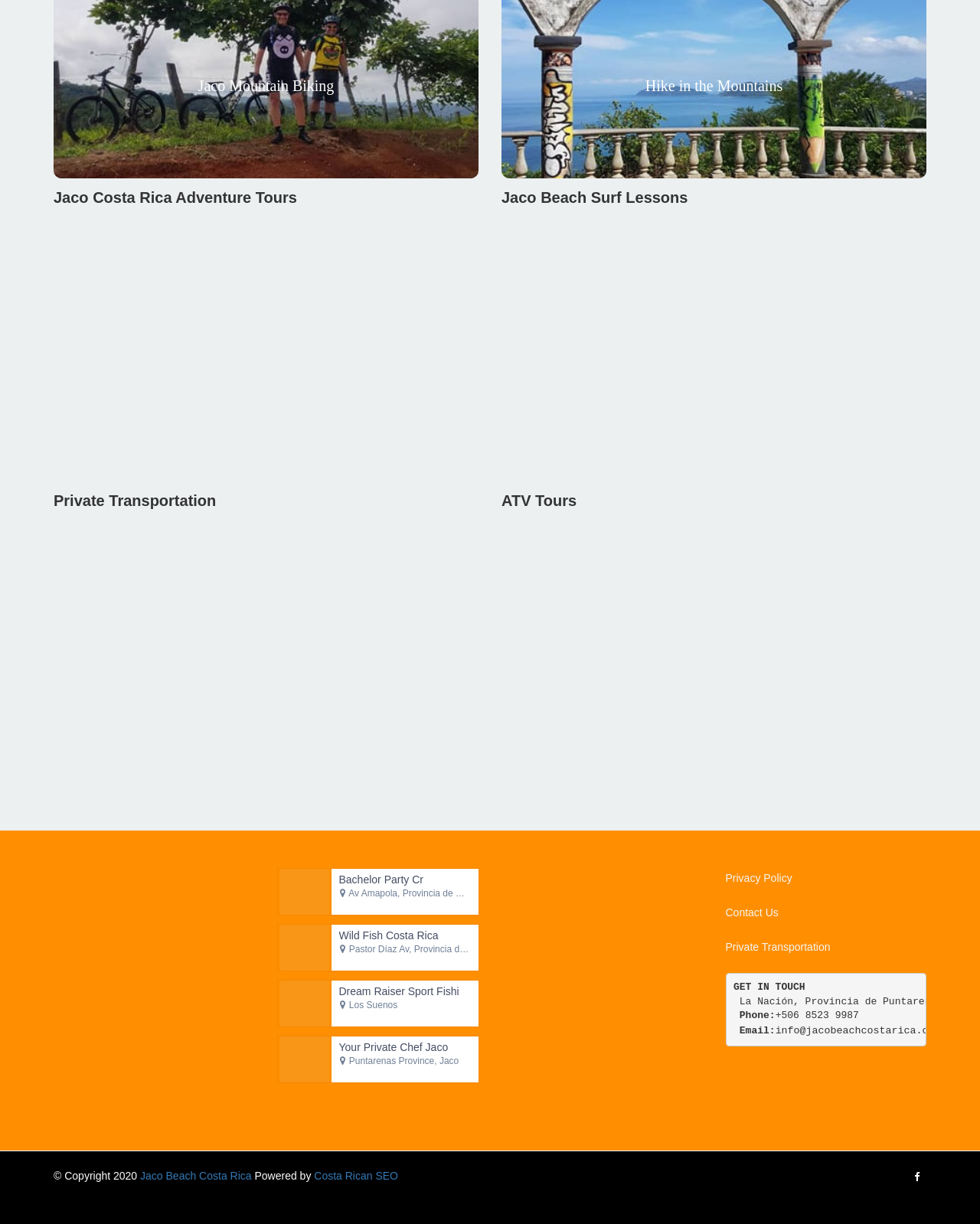Identify the bounding box coordinates of the section to be clicked to complete the task described by the following instruction: "Click on 'Your Private Chef Jaco'". The coordinates should be four float numbers between 0 and 1, formatted as [left, top, right, bottom].

[0.283, 0.847, 0.338, 0.884]